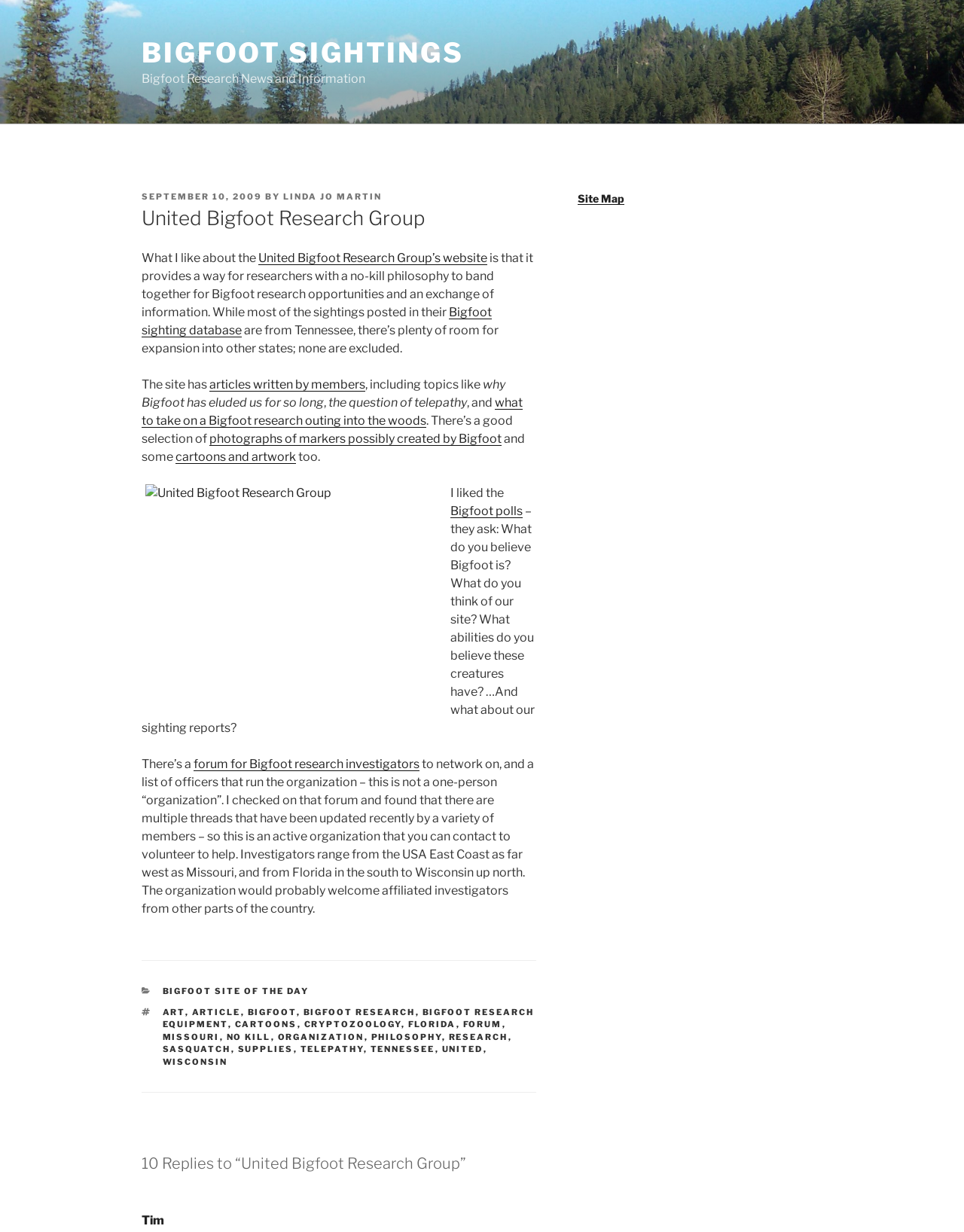Please determine the bounding box coordinates for the element that should be clicked to follow these instructions: "Check the 'Bigfoot polls'".

[0.467, 0.409, 0.542, 0.421]